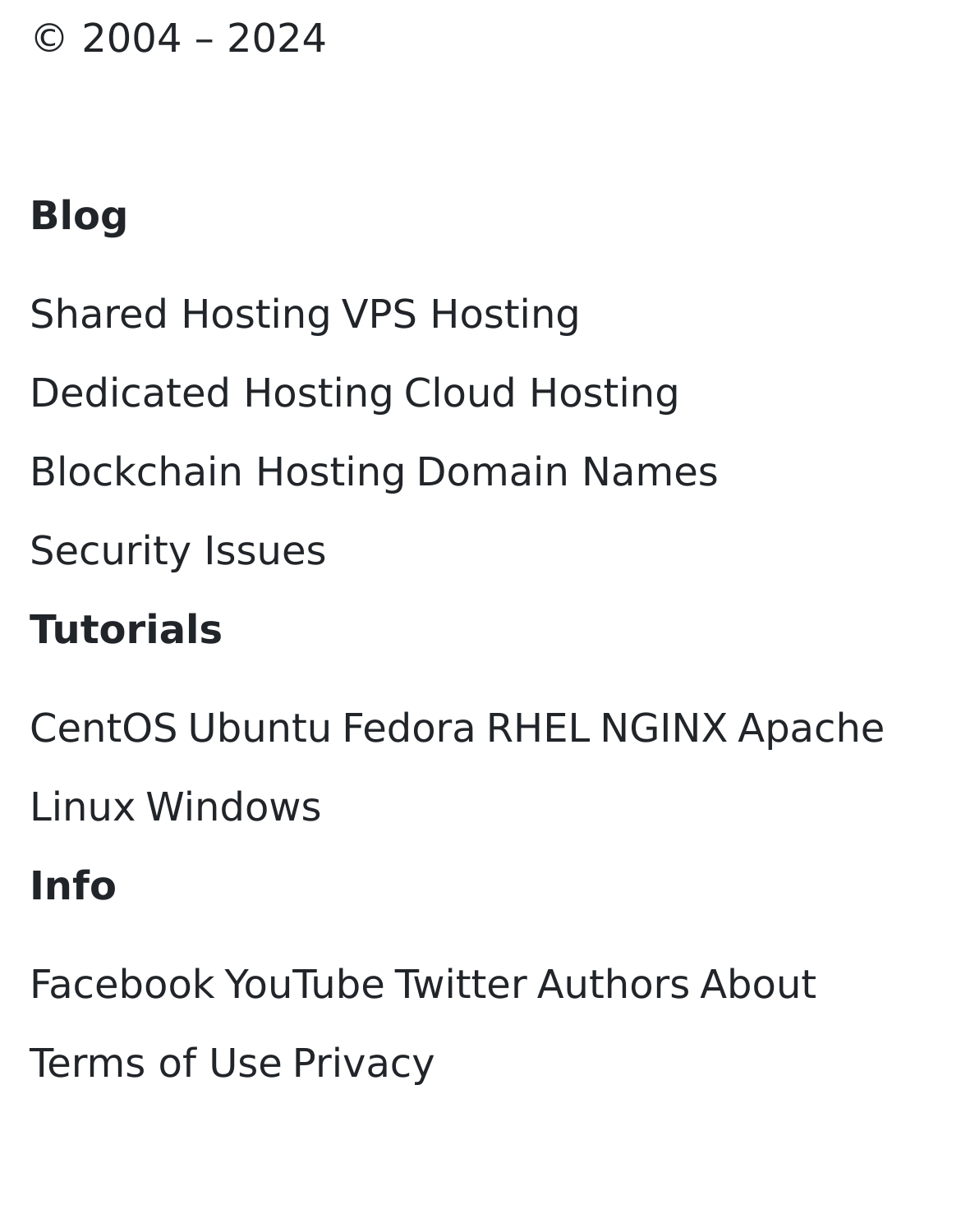Can you find the bounding box coordinates for the element to click on to achieve the instruction: "Click on Shared Hosting"?

[0.031, 0.232, 0.345, 0.28]